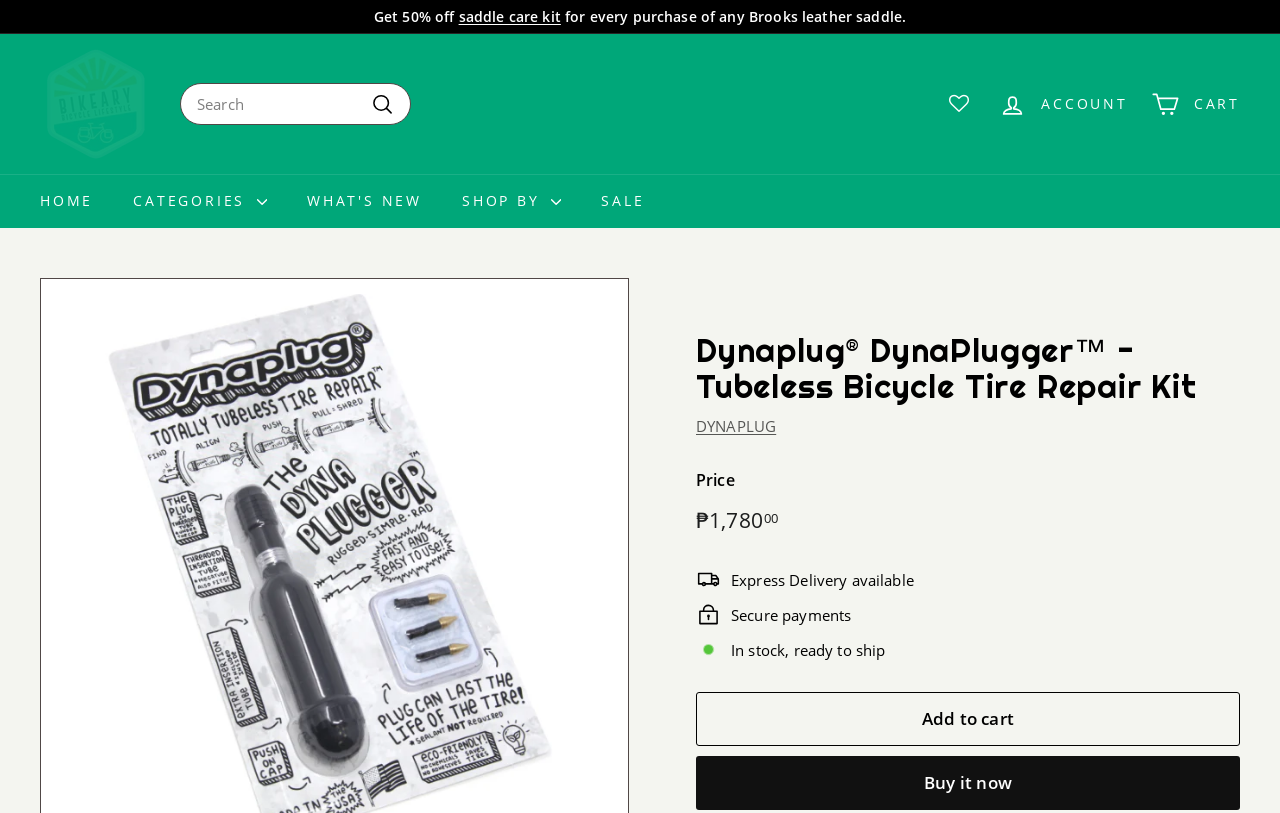Please find the bounding box coordinates of the element's region to be clicked to carry out this instruction: "Add to cart".

[0.544, 0.851, 0.969, 0.918]